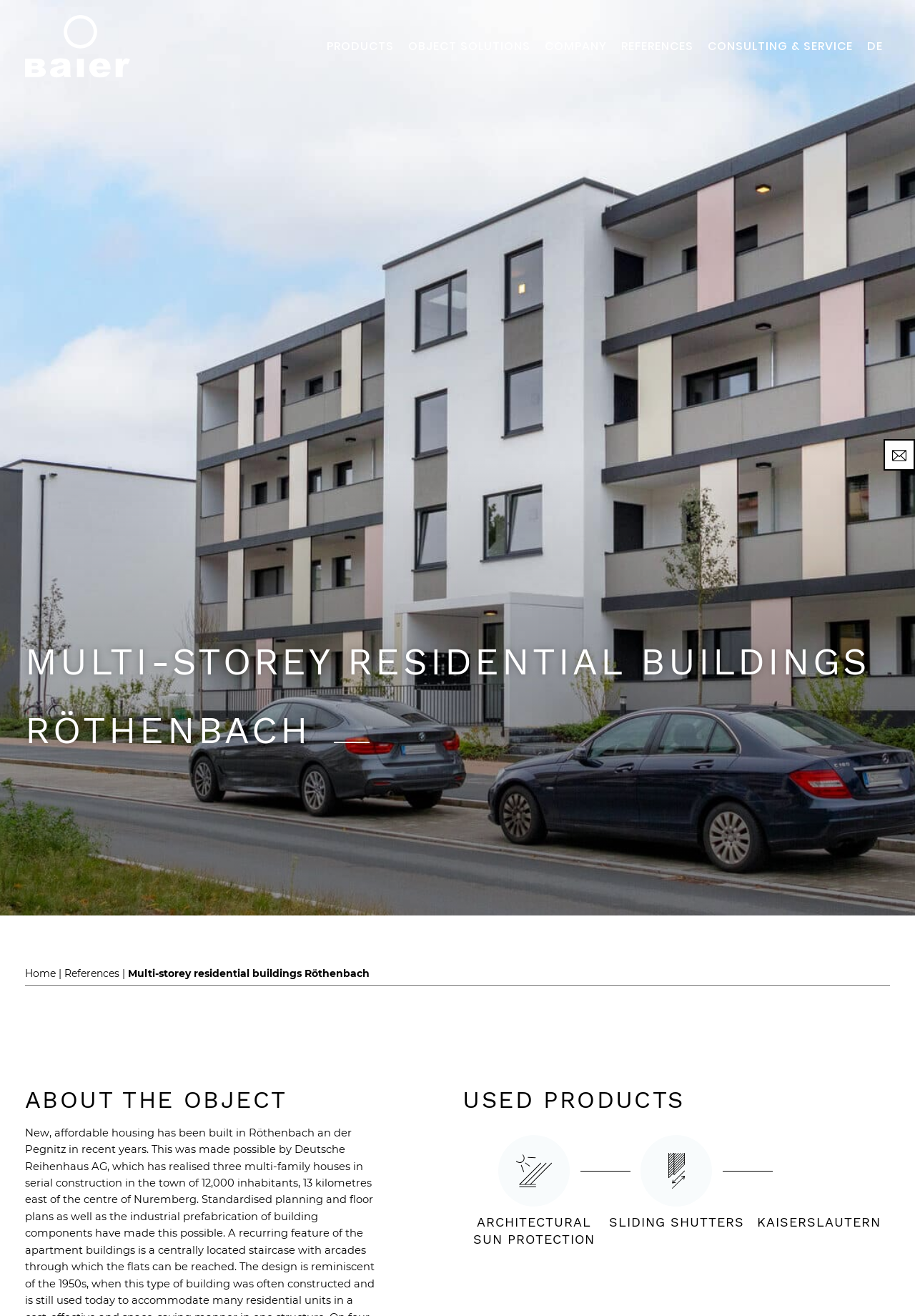What is the location associated with the 'SLIDING SHUTTERS'?
Look at the image and respond with a single word or a short phrase.

Kaiserslautern